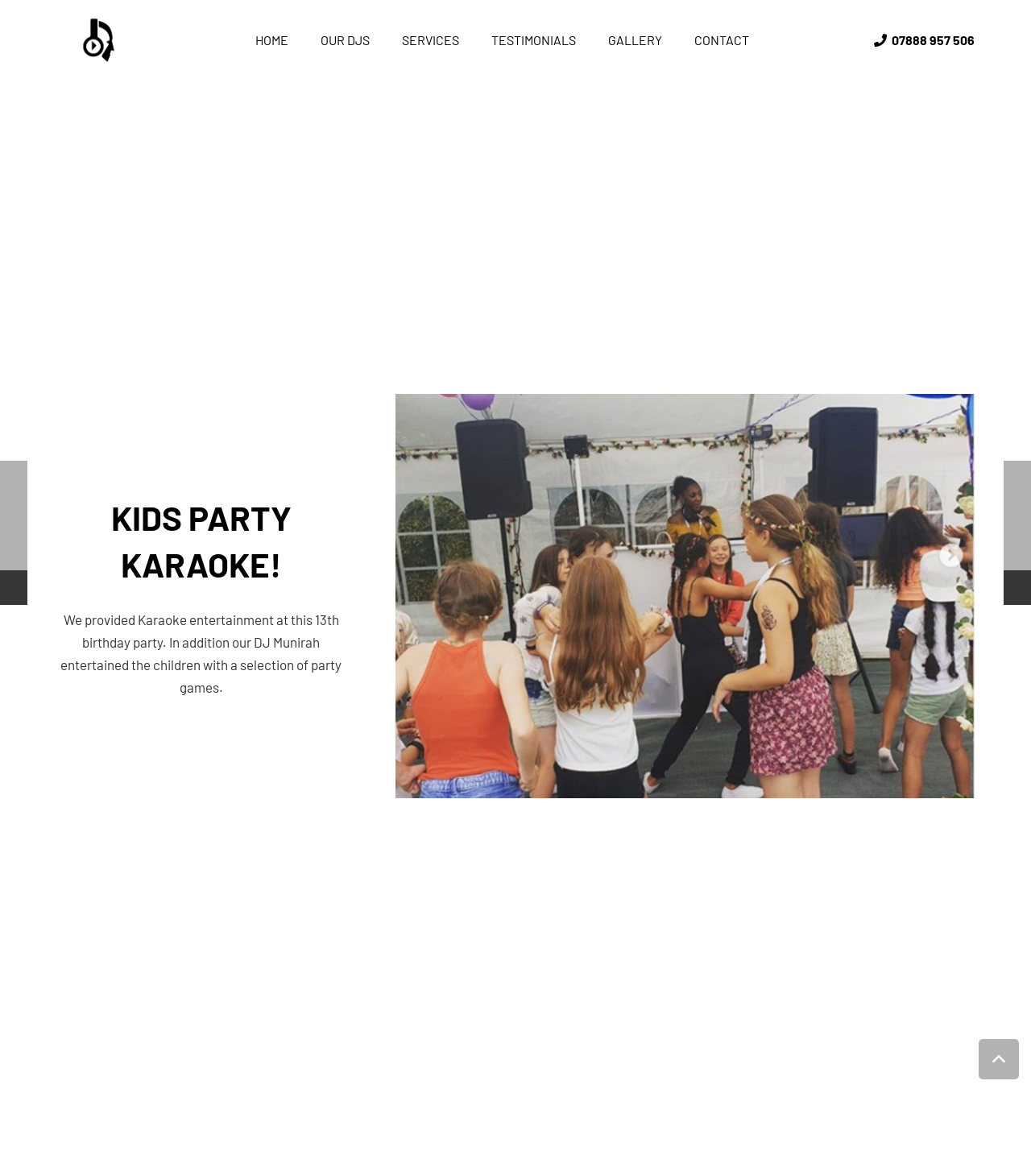Locate the bounding box coordinates of the area to click to fulfill this instruction: "Click HOME". The bounding box should be presented as four float numbers between 0 and 1, in the order [left, top, right, bottom].

[0.232, 0.017, 0.295, 0.051]